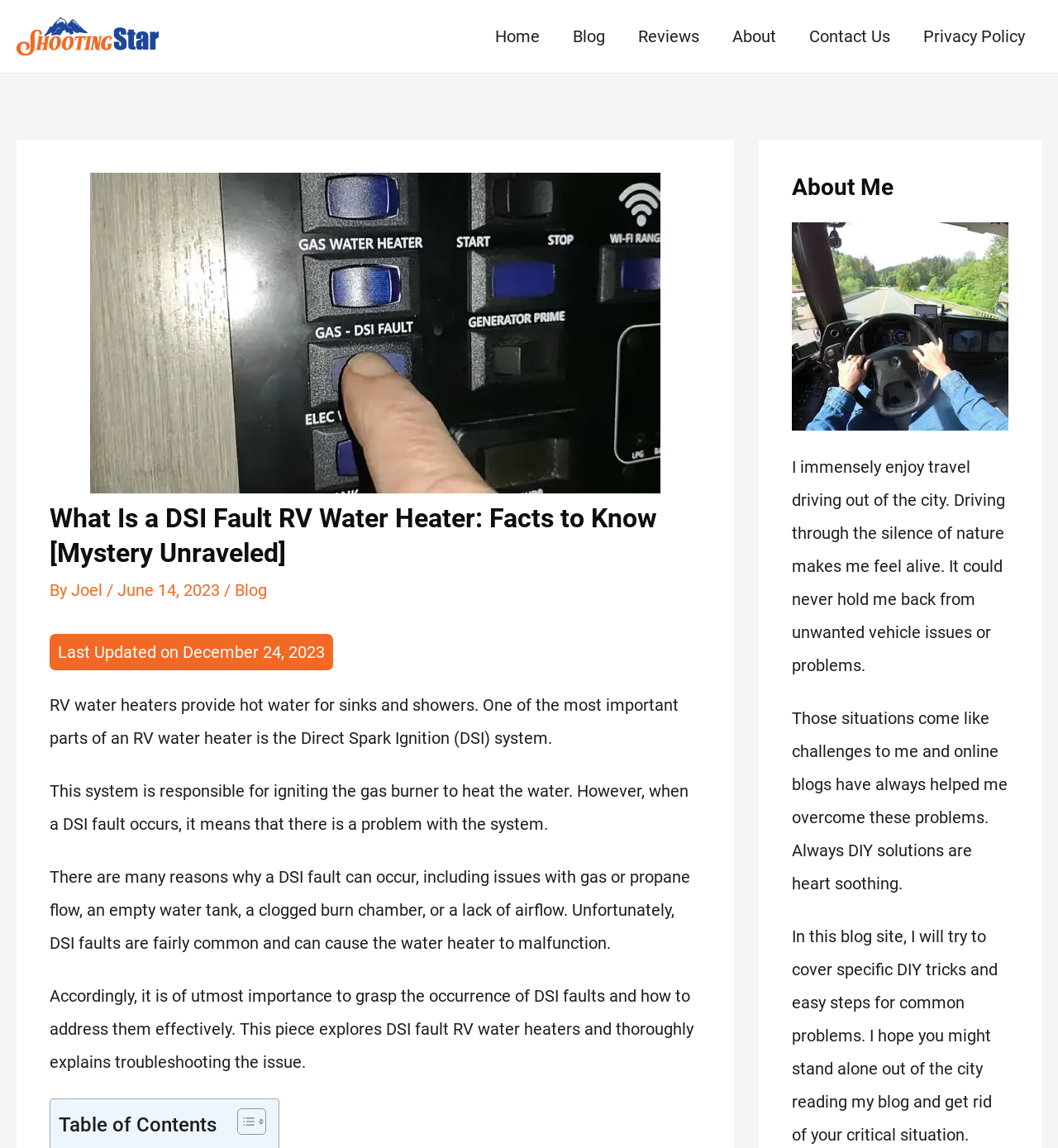What is the author's approach to vehicle issues?
Based on the visual information, provide a detailed and comprehensive answer.

The author mentions in the 'About Me' section that they prefer DIY solutions to overcome vehicle issues, which suggests that they take a hands-on approach to fixing problems with their vehicle. The author also mentions that online blogs have helped them in the past to find solutions to these issues.